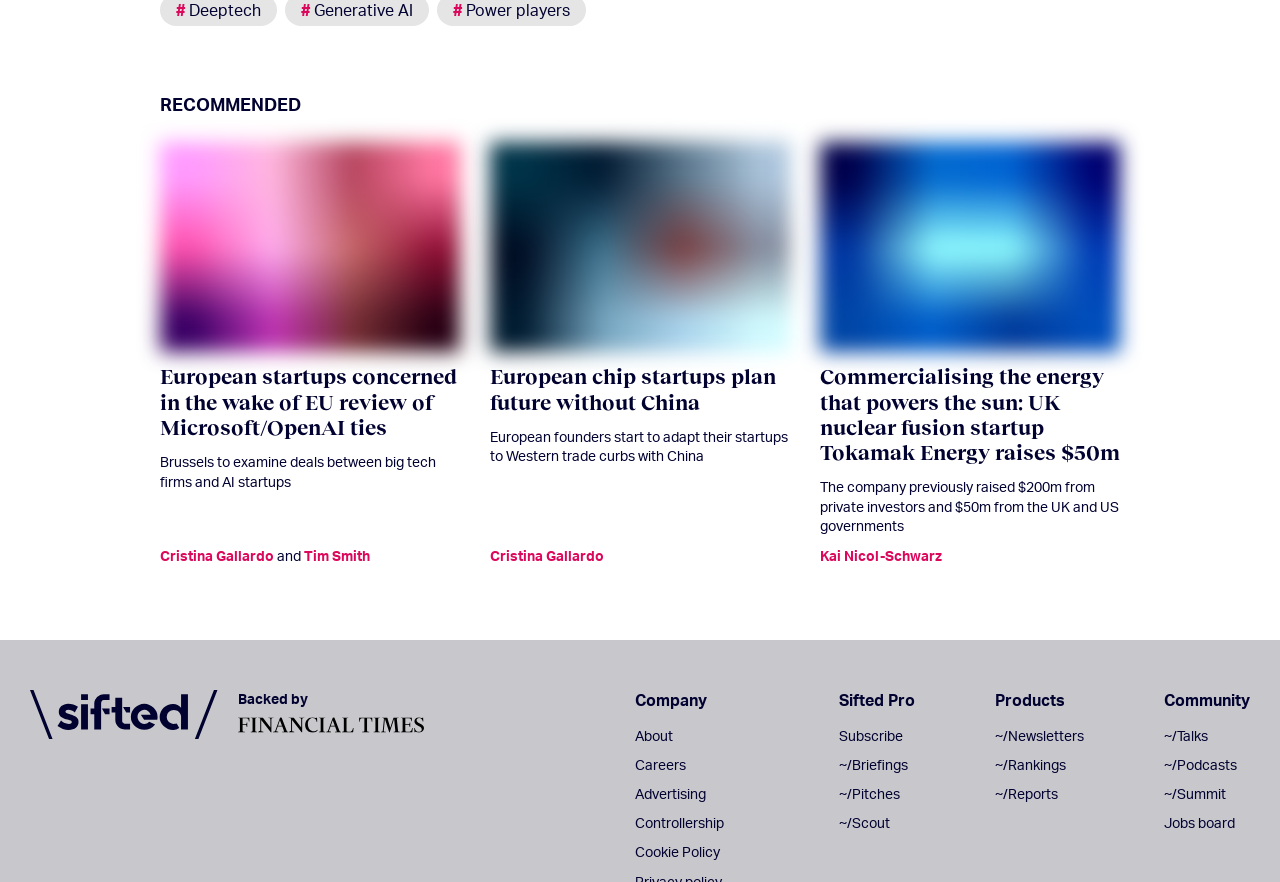Show the bounding box coordinates of the element that should be clicked to complete the task: "Learn more about the company".

[0.496, 0.782, 0.593, 0.806]